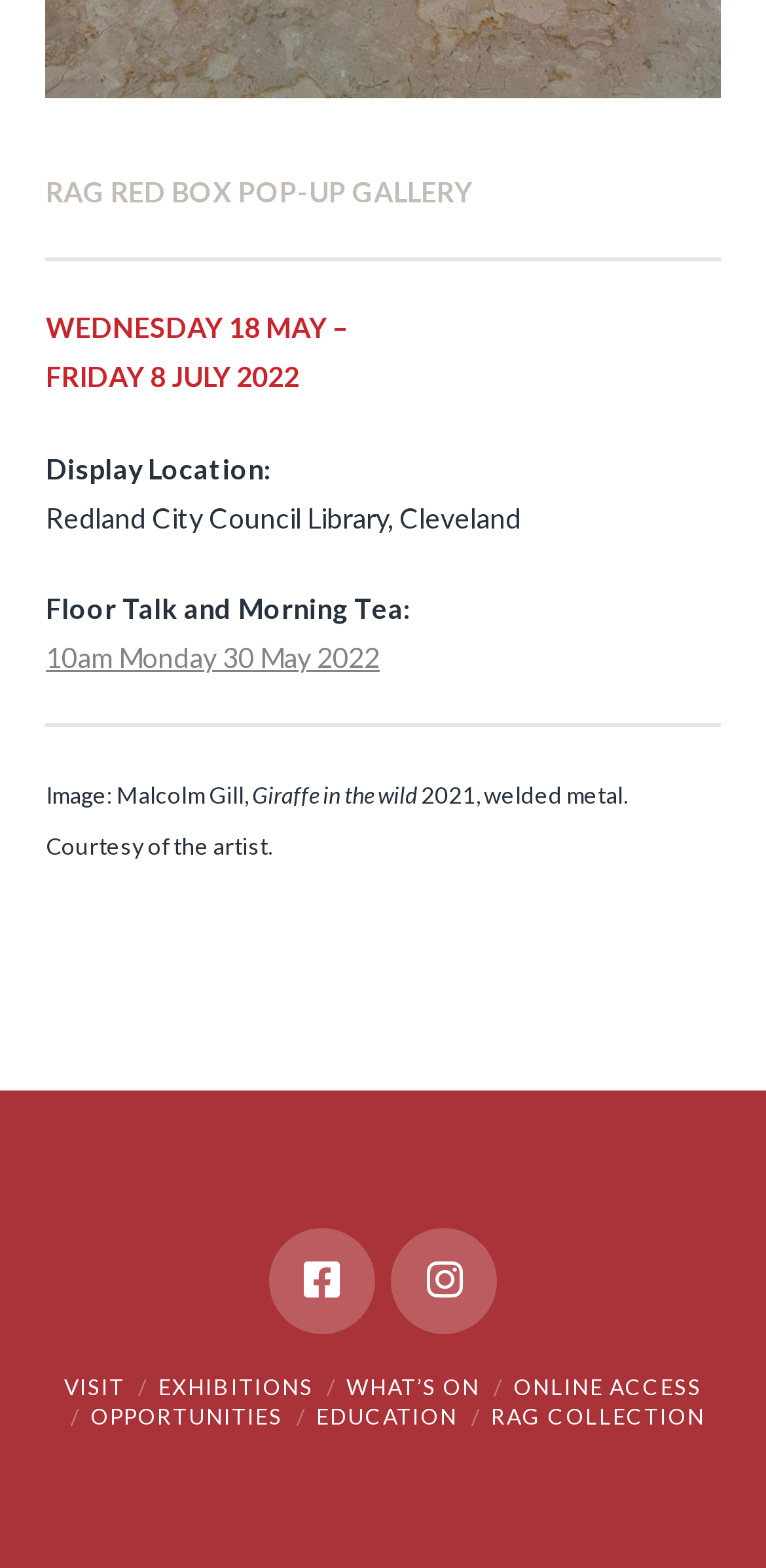Refer to the image and provide an in-depth answer to the question:
What is the name of the artist?

The name of the artist can be found in the middle of the webpage, where it is written in a static text element as 'Image: Malcolm Gill,'.